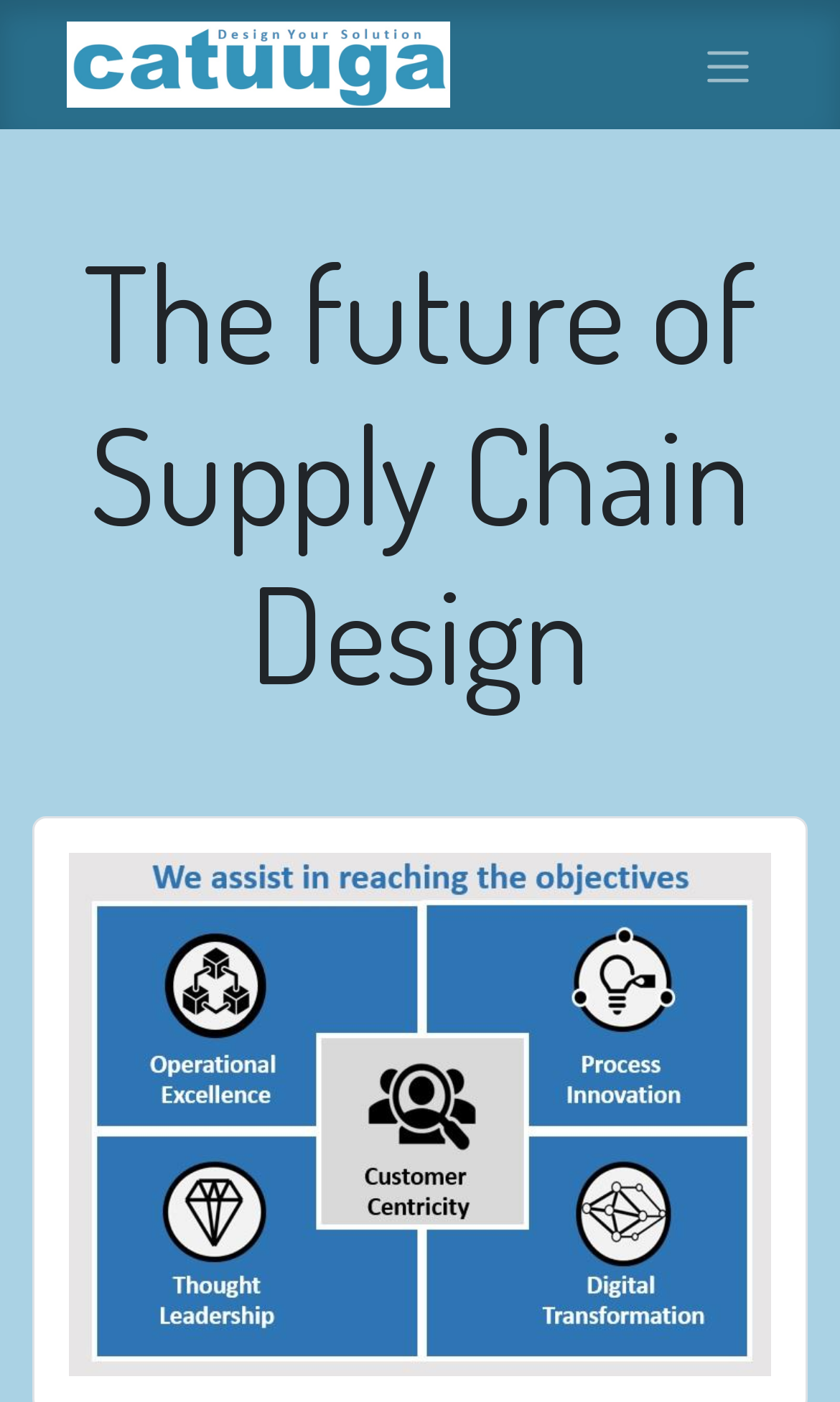What is the purpose of the button 'Navigation an/aus'?
Refer to the image and provide a concise answer in one word or phrase.

To control top menu collapse